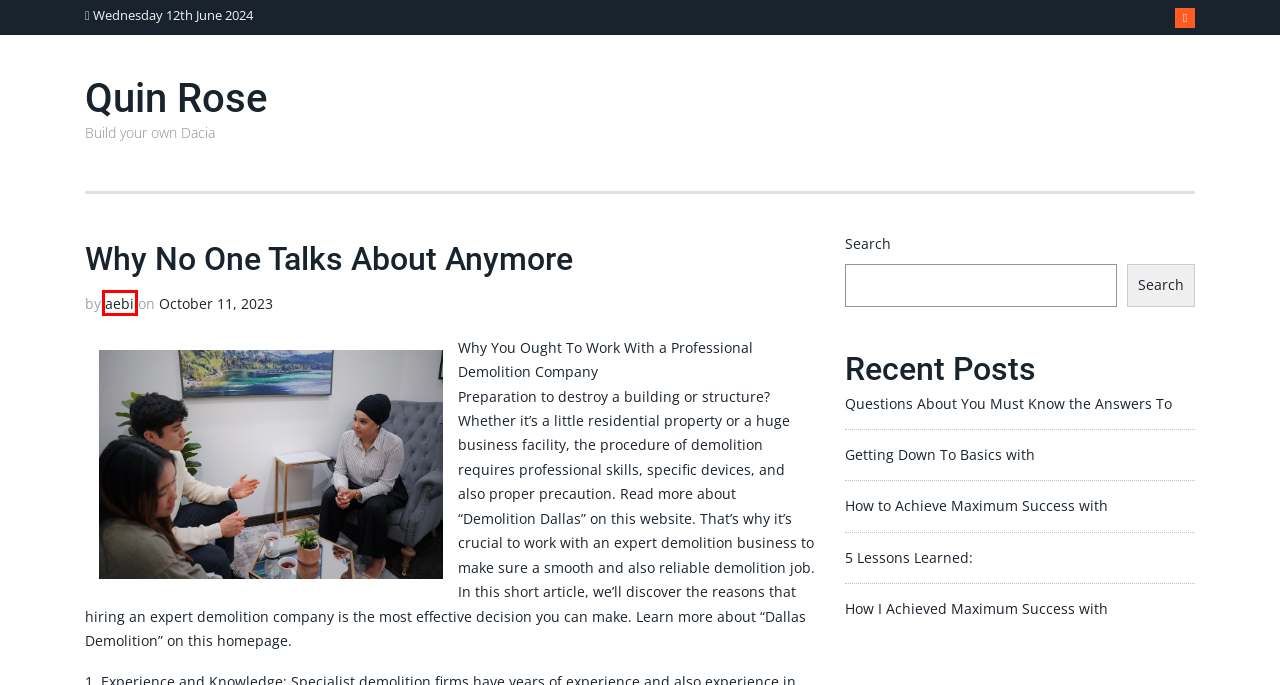Examine the screenshot of a webpage with a red bounding box around a specific UI element. Identify which webpage description best matches the new webpage that appears after clicking the element in the red bounding box. Here are the candidates:
A. Questions About  You Must Know the Answers To – Quin Rose
B. Getting Down To Basics with – Quin Rose
C. Business Products & Services – Quin Rose
D. 5 Lessons Learned: – Quin Rose
E. Quin Rose – Build your own Dacia
F. How I Achieved Maximum Success with – Quin Rose
G. How to Achieve Maximum Success with – Quin Rose
H. aebi – Quin Rose

H